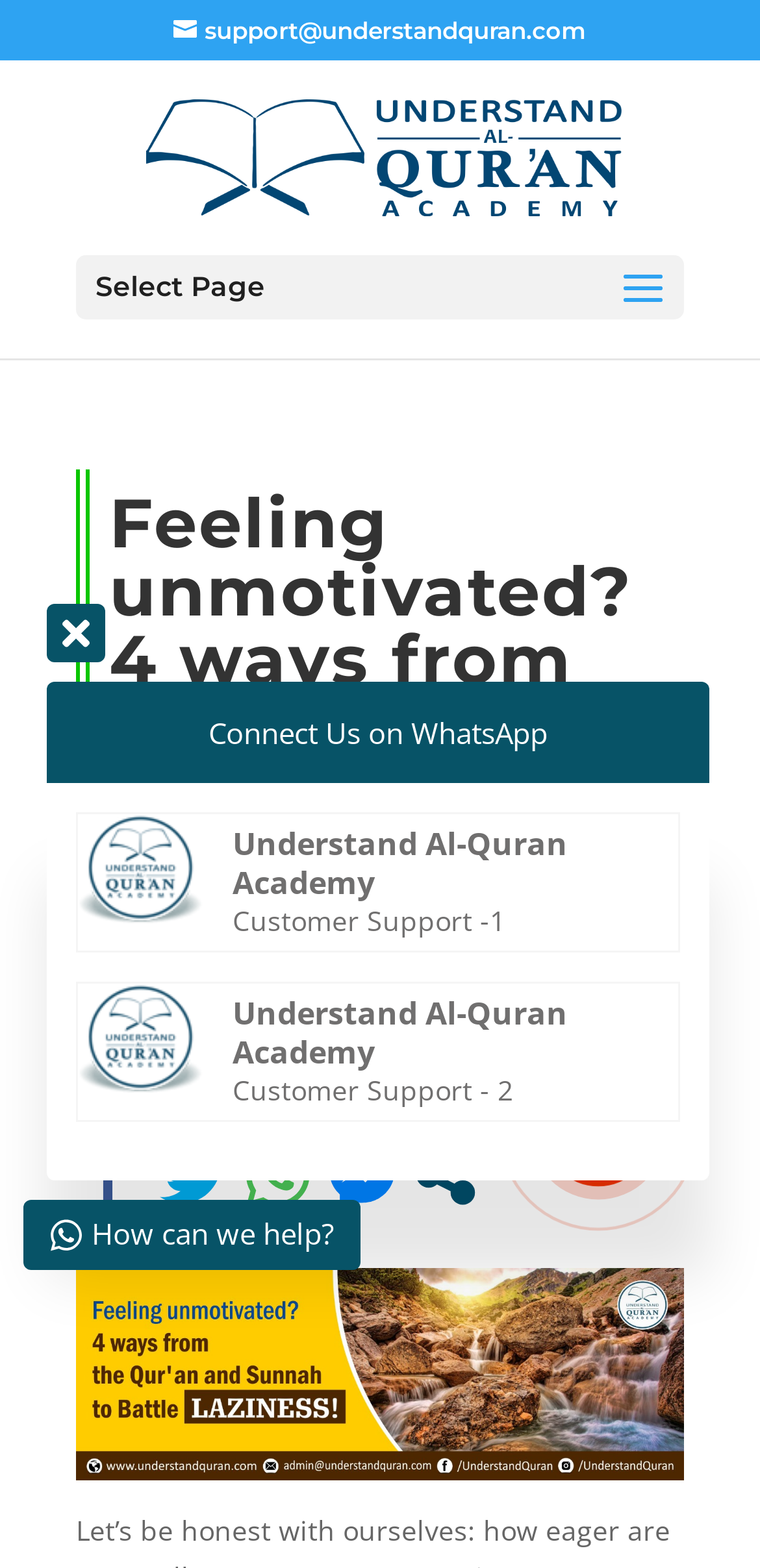What is the purpose of the 'Customer Support' section?
Refer to the image and provide a one-word or short phrase answer.

To provide support